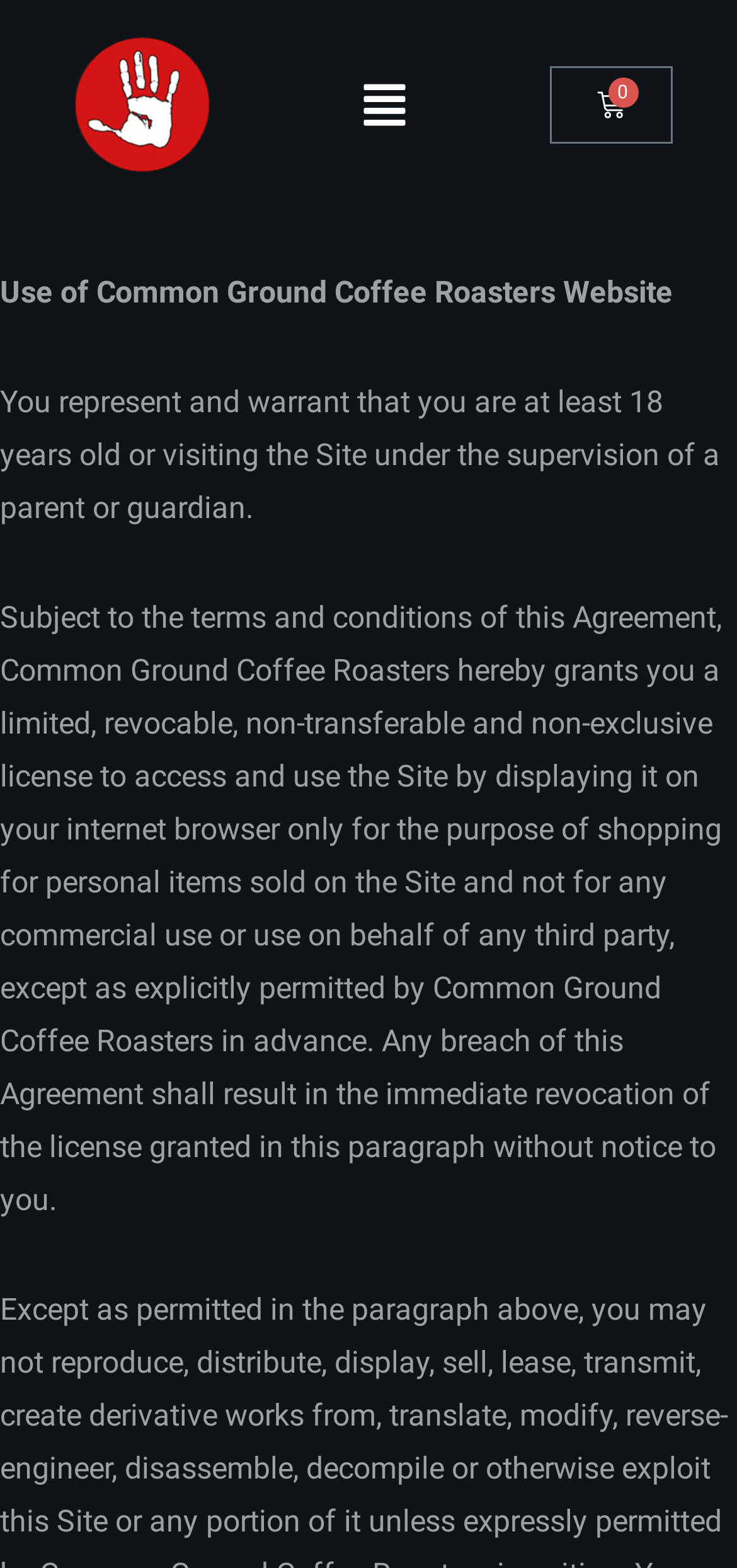Determine the bounding box coordinates in the format (top-left x, top-left y, bottom-right x, bottom-right y). Ensure all values are floating point numbers between 0 and 1. Identify the bounding box of the UI element described by: $0.00 0 Cart

[0.745, 0.042, 0.912, 0.092]